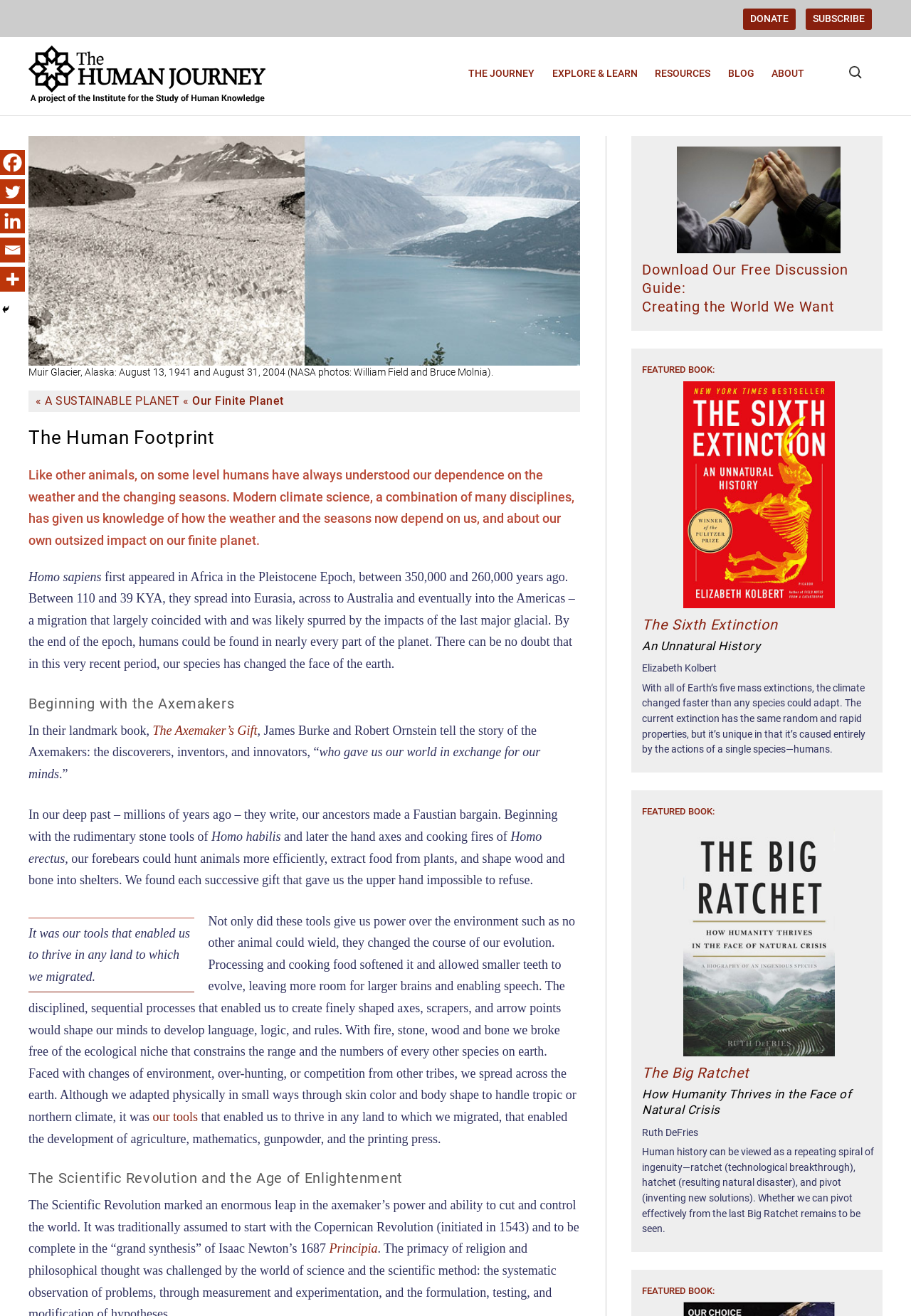Predict the bounding box coordinates for the UI element described as: "RESOURCES". The coordinates should be four float numbers between 0 and 1, presented as [left, top, right, bottom].

[0.719, 0.051, 0.788, 0.061]